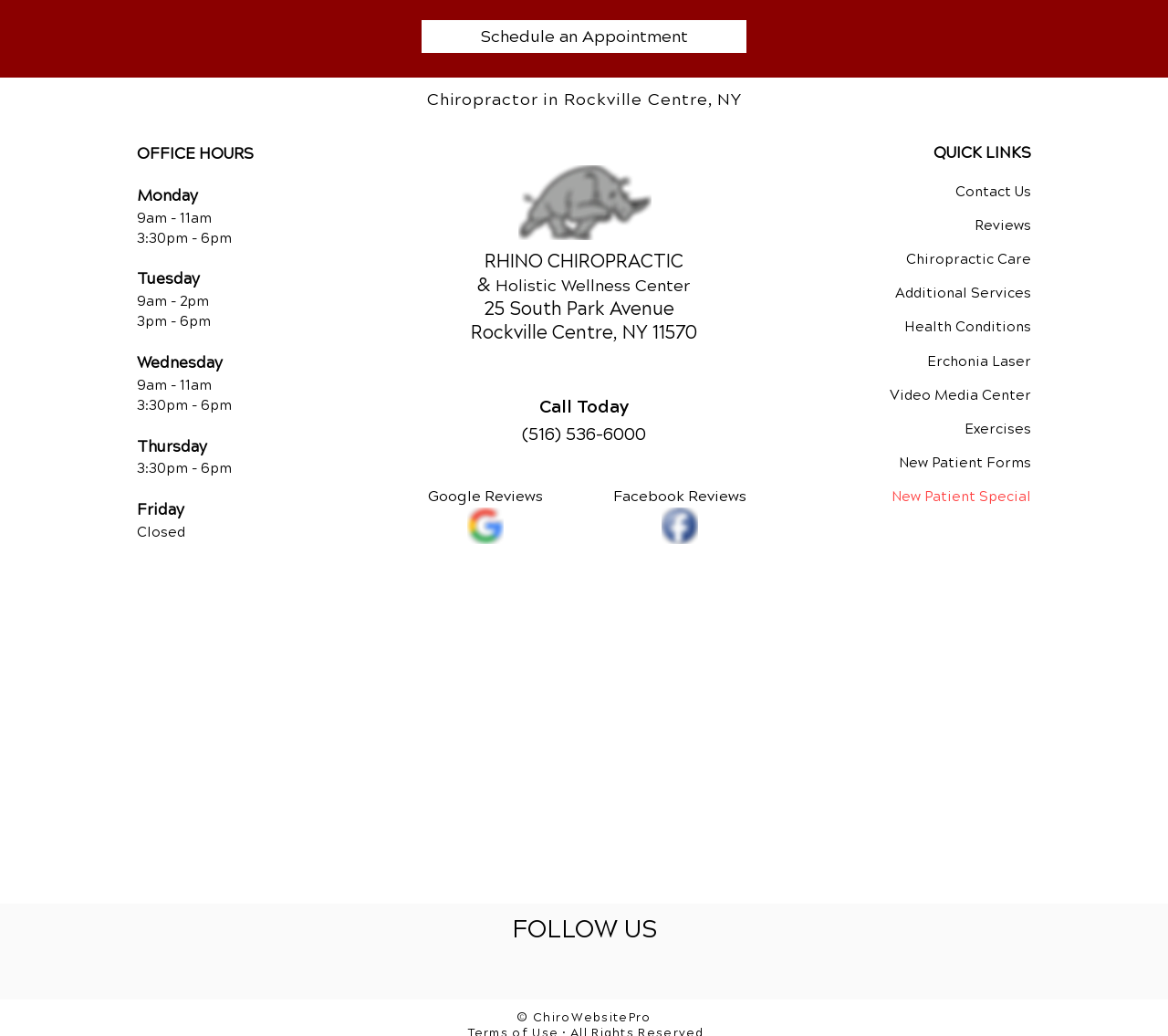Identify the bounding box coordinates of the region I need to click to complete this instruction: "Schedule an appointment".

[0.359, 0.017, 0.641, 0.052]